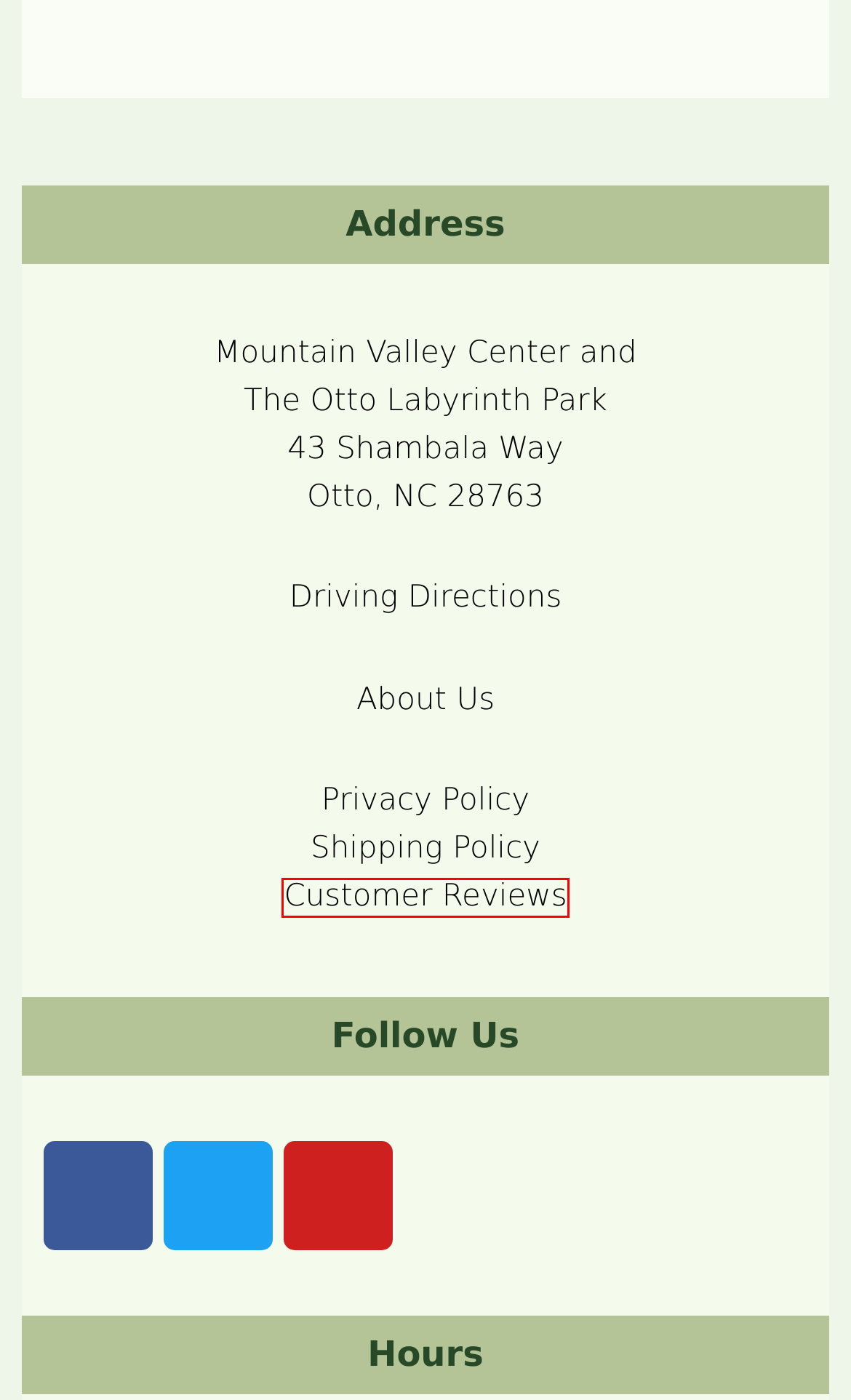A screenshot of a webpage is given, marked with a red bounding box around a UI element. Please select the most appropriate webpage description that fits the new page after clicking the highlighted element. Here are the candidates:
A. Driving Directions - Mountain Valley Center - NC Smoky Mountains
B. Privacy Policy -
C. Shipping Rates and Information -
D. Spiritual Shop - Metaphysical Store - Labyrinth Park - Otto, NC
E. Join our Mailing List for Monthly Email Newsletters -
F. Theta Chimes Esoteric
G. Comments and Customer Reviews -
H. My account -

G